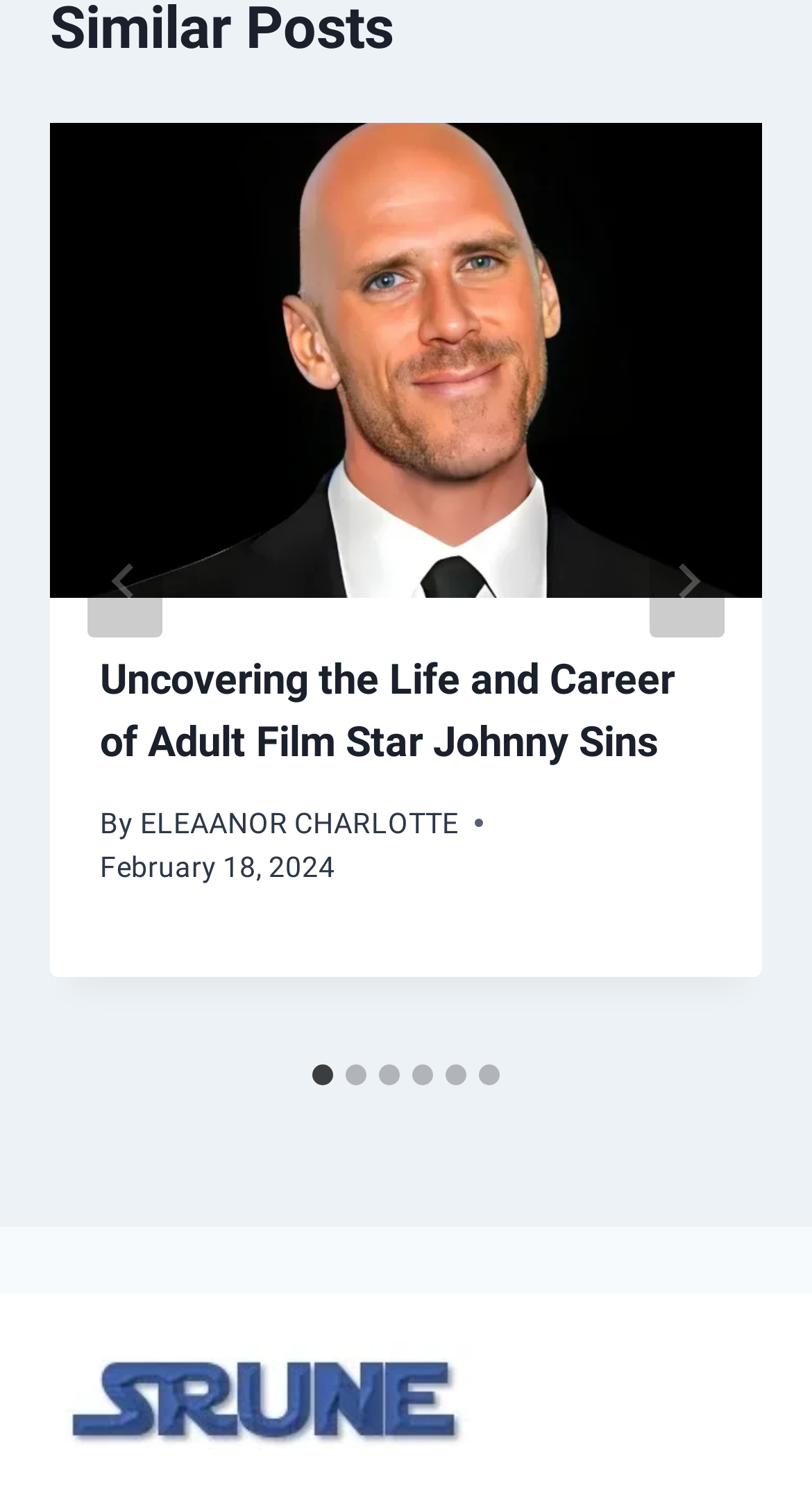What is the role description of the region element?
Give a detailed explanation using the information visible in the image.

I looked at the region element with ID 159, which has a role description 'Posts'. This indicates that the region is used to display posts.